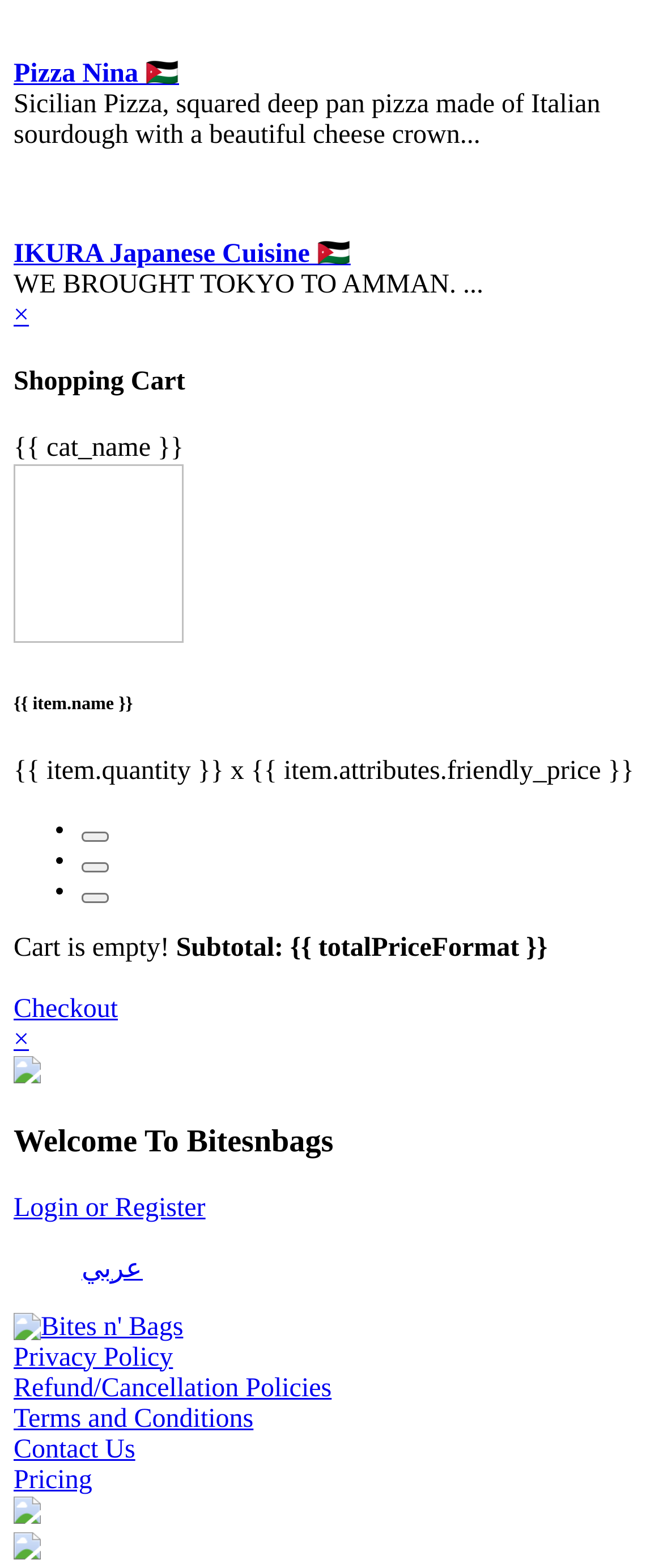Show the bounding box coordinates of the region that should be clicked to follow the instruction: "View the 'Shopping Cart'."

[0.021, 0.234, 0.979, 0.254]